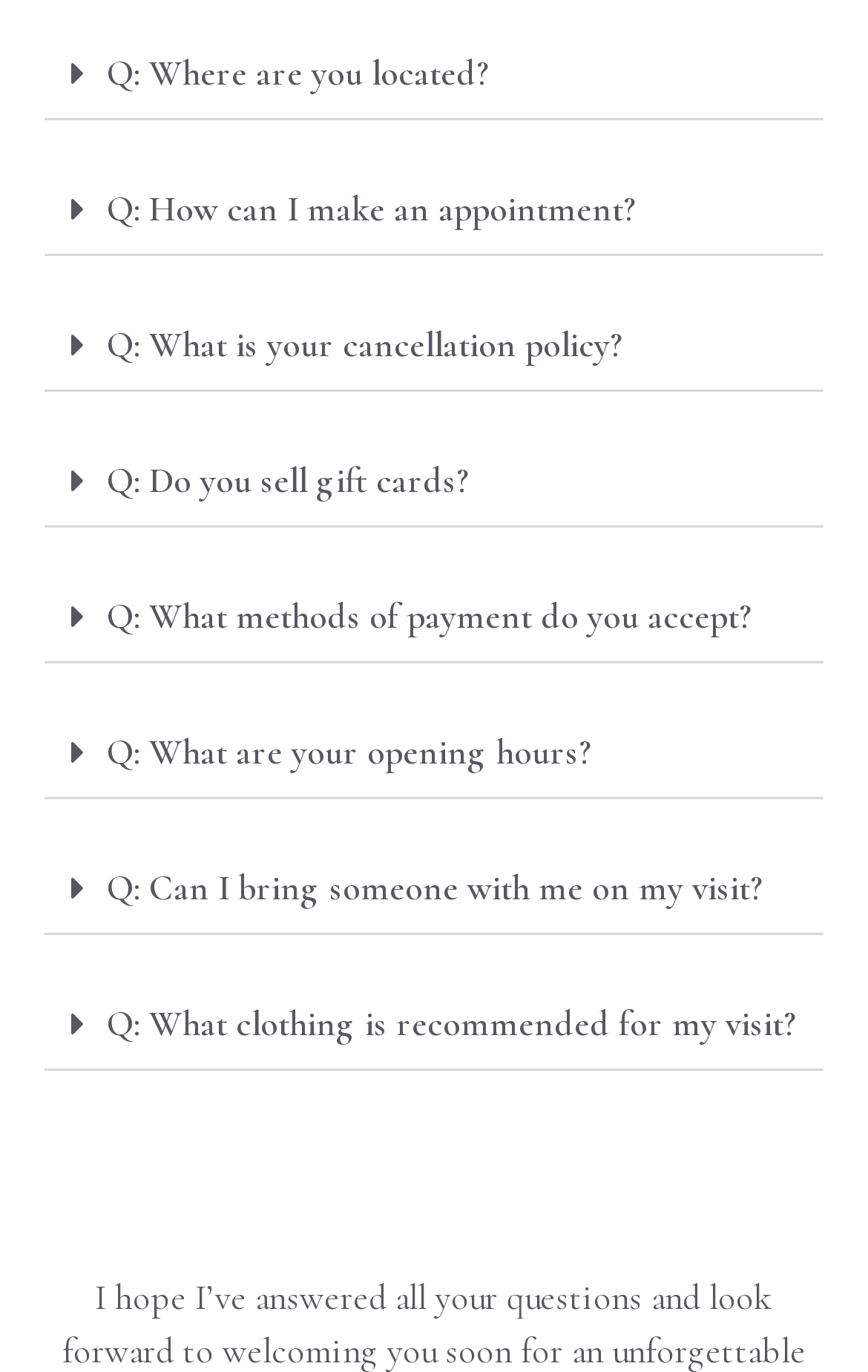What is the vertical position of the question 'Q: What are your opening hours?'?
Using the image, answer in one word or phrase.

Middle